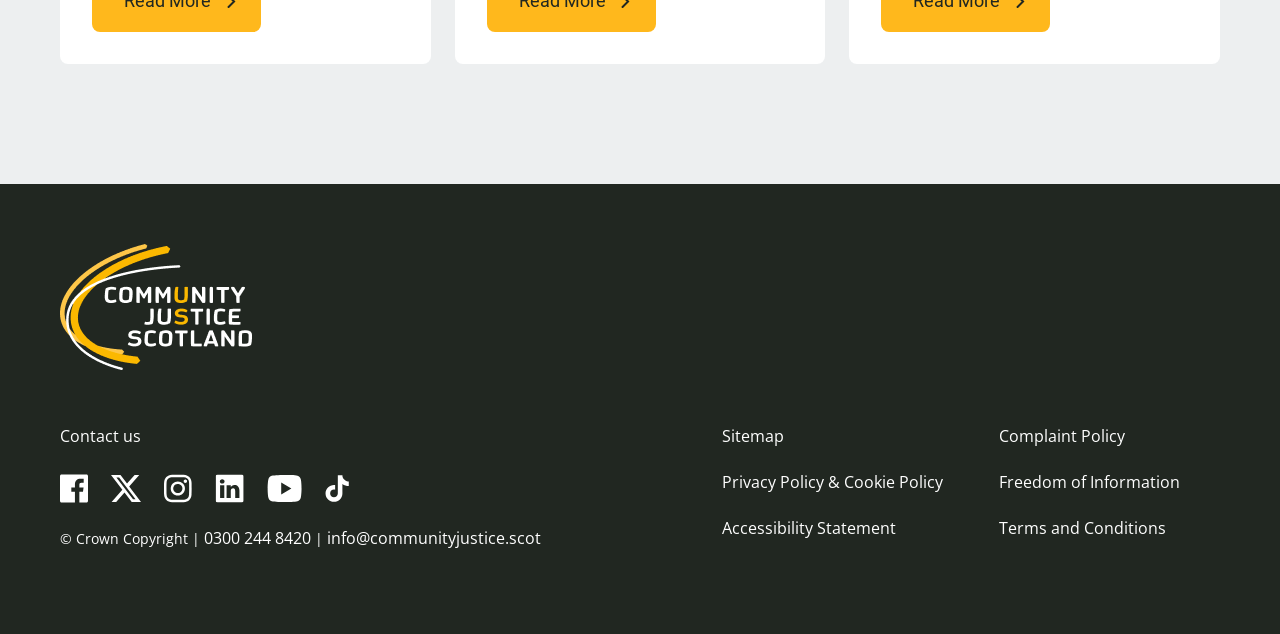Determine the bounding box coordinates for the HTML element described here: "Freedom of Information".

[0.78, 0.738, 0.922, 0.782]